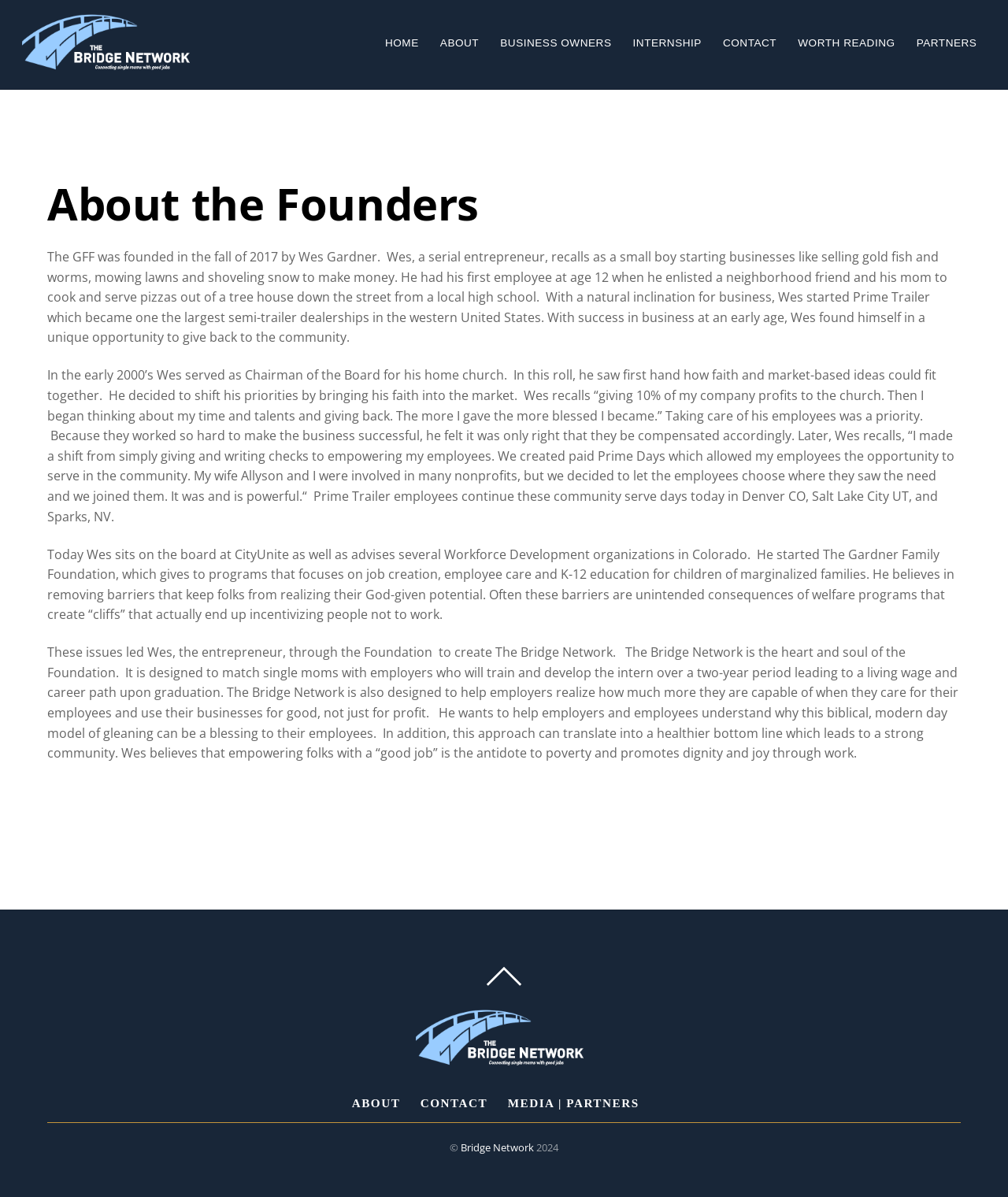Offer an extensive depiction of the webpage and its key elements.

The webpage is about the founders of Bridge Network, with a prominent link to the organization's homepage at the top left corner. The page has a navigation menu at the top, featuring links to different sections such as "HOME", "ABOUT", "BUSINESS OWNERS", "INTERNSHIP", "CONTACT", "WORTH READING", and "PARTNERS".

Below the navigation menu, there is a large heading that reads "About the Founders". This is followed by three blocks of text that describe the background and mission of Wes Gardner, the founder of Bridge Network. The text explains how Wes started his entrepreneurial journey at a young age, built a successful business, and eventually decided to give back to the community. It also describes his involvement in various non-profit organizations and his vision for empowering employees and creating a positive impact on the community.

At the bottom of the page, there is a section with links to "Bridge Network", "ABOUT", "CONTACT", and "MEDIA | PARTNERS". This section also features a copyright notice with the year "2024" and a link to Bridge Network.